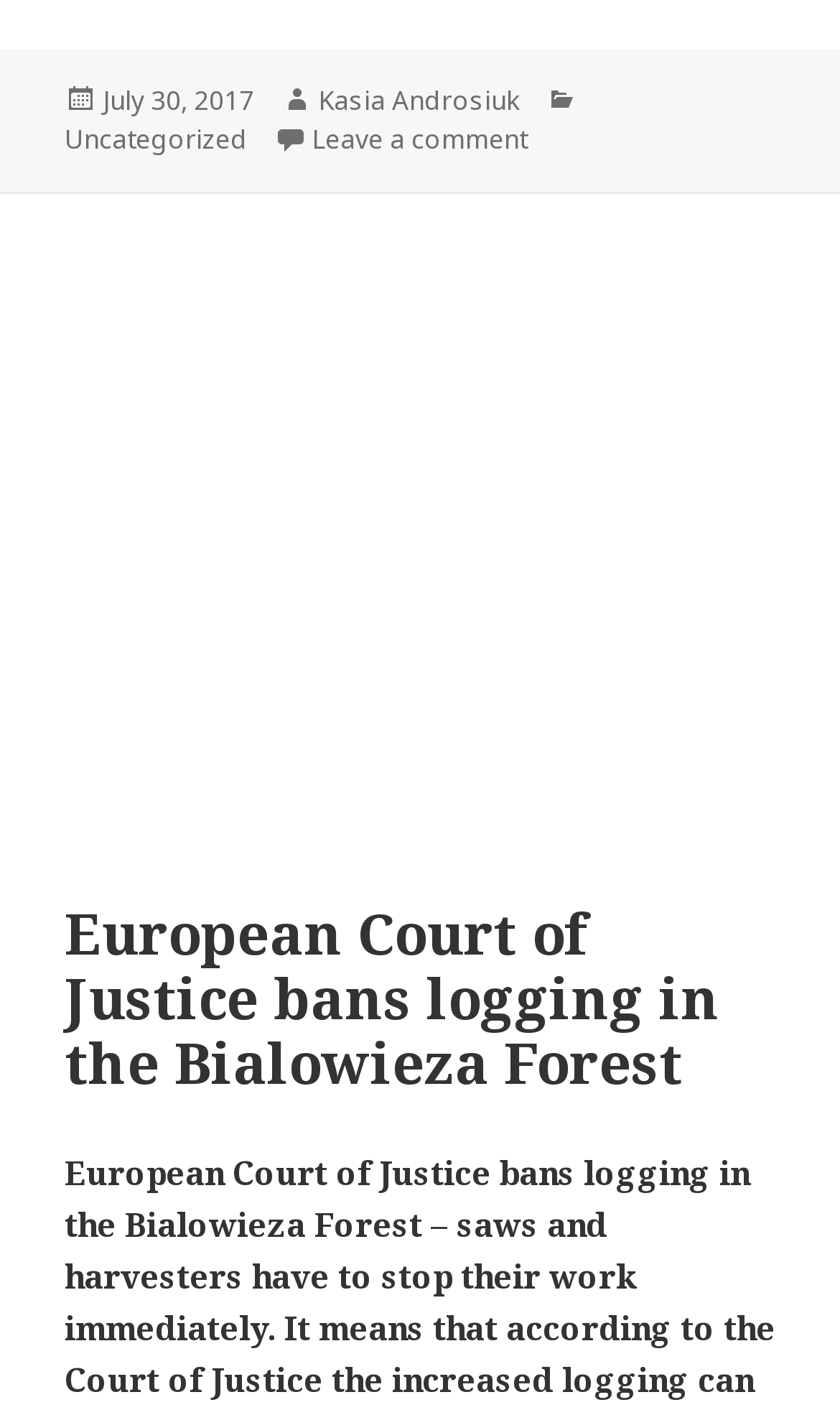Refer to the screenshot and answer the following question in detail:
What is the category of this article?

I found the answer by looking at the footer section of the webpage, where it says 'Categories' followed by the category 'Uncategorized'.